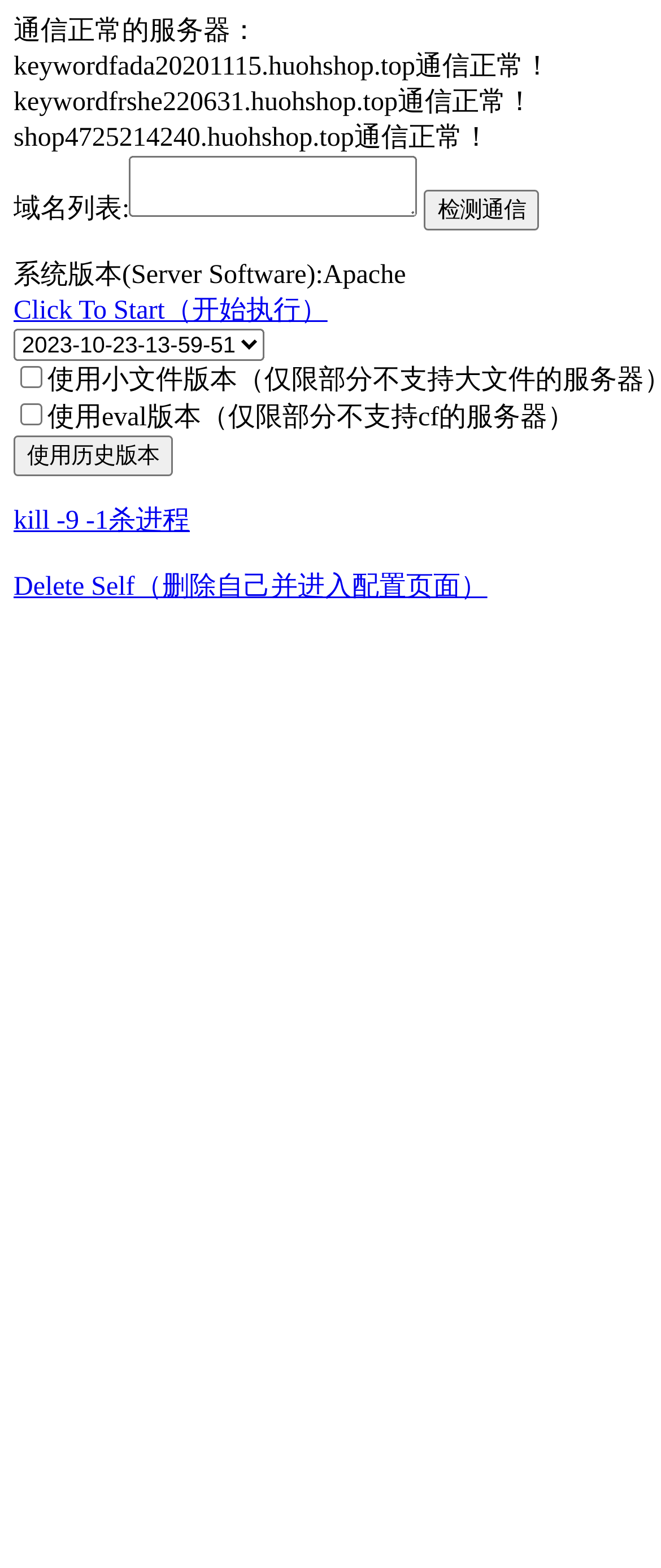Identify the bounding box coordinates of the section that should be clicked to achieve the task described: "Enter domain name".

[0.196, 0.099, 0.632, 0.138]